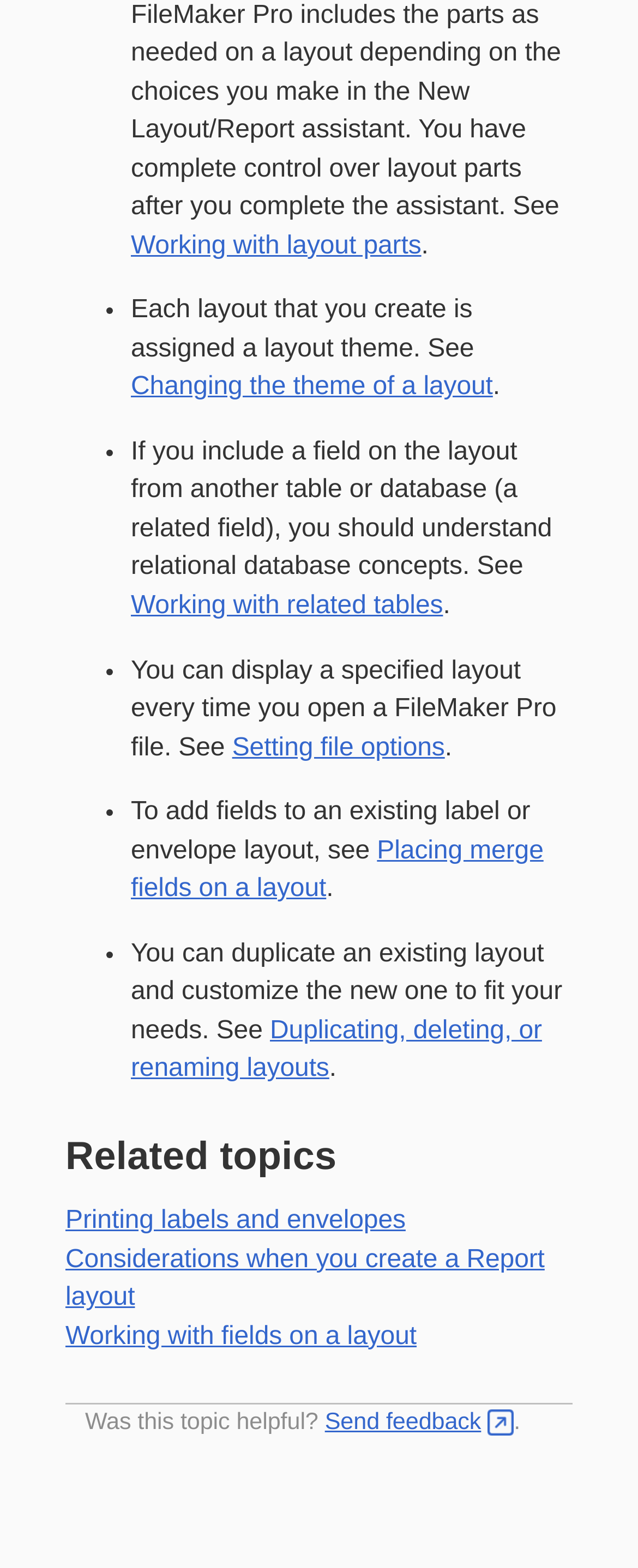What is the purpose of the 'Send feedback' link?
Kindly answer the question with as much detail as you can.

The 'Send feedback' link is provided at the bottom of the webpage, allowing users to send feedback about the topic, indicating that the purpose of the link is to collect user feedback.